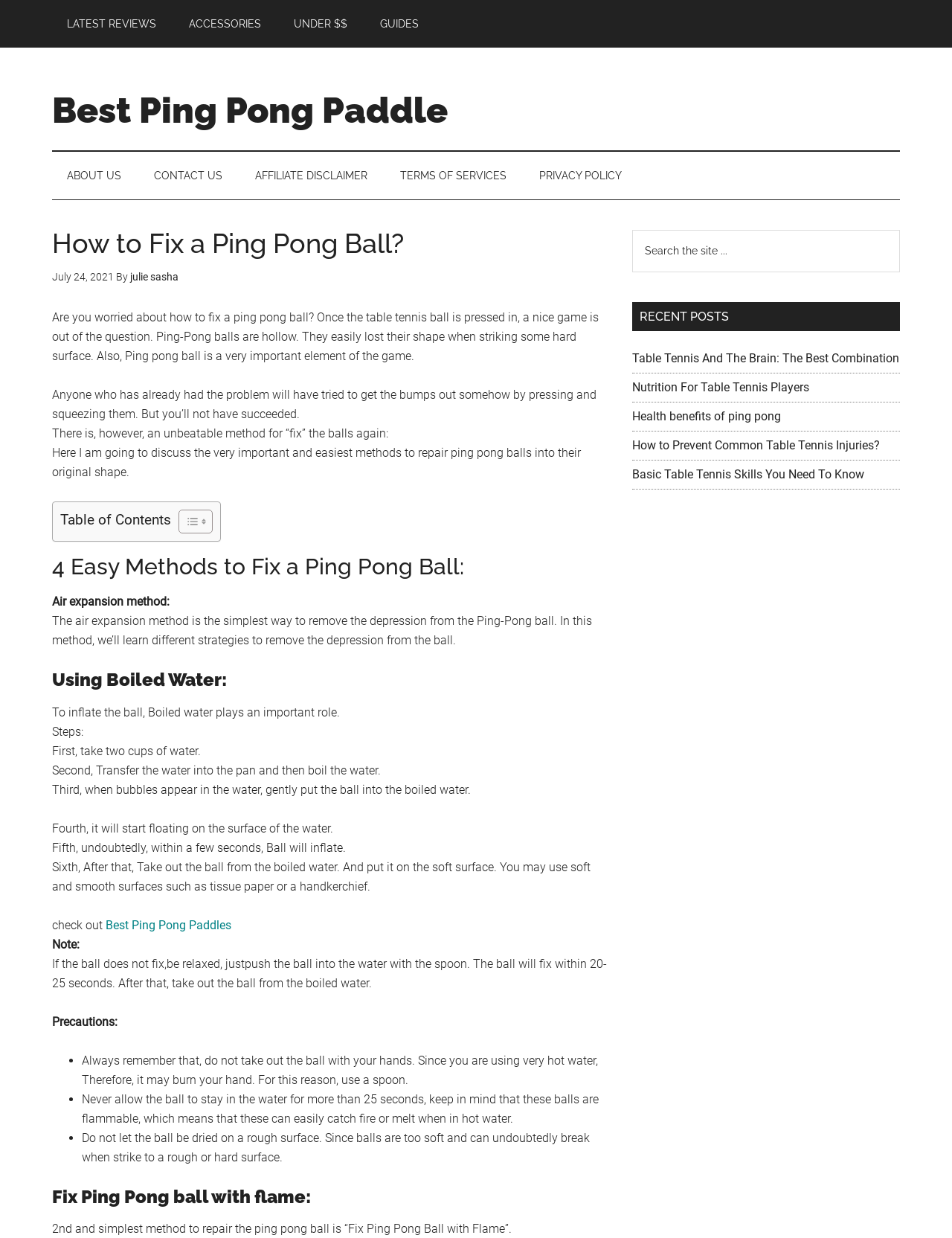Can you identify and provide the main heading of the webpage?

How to Fix a Ping Pong Ball?